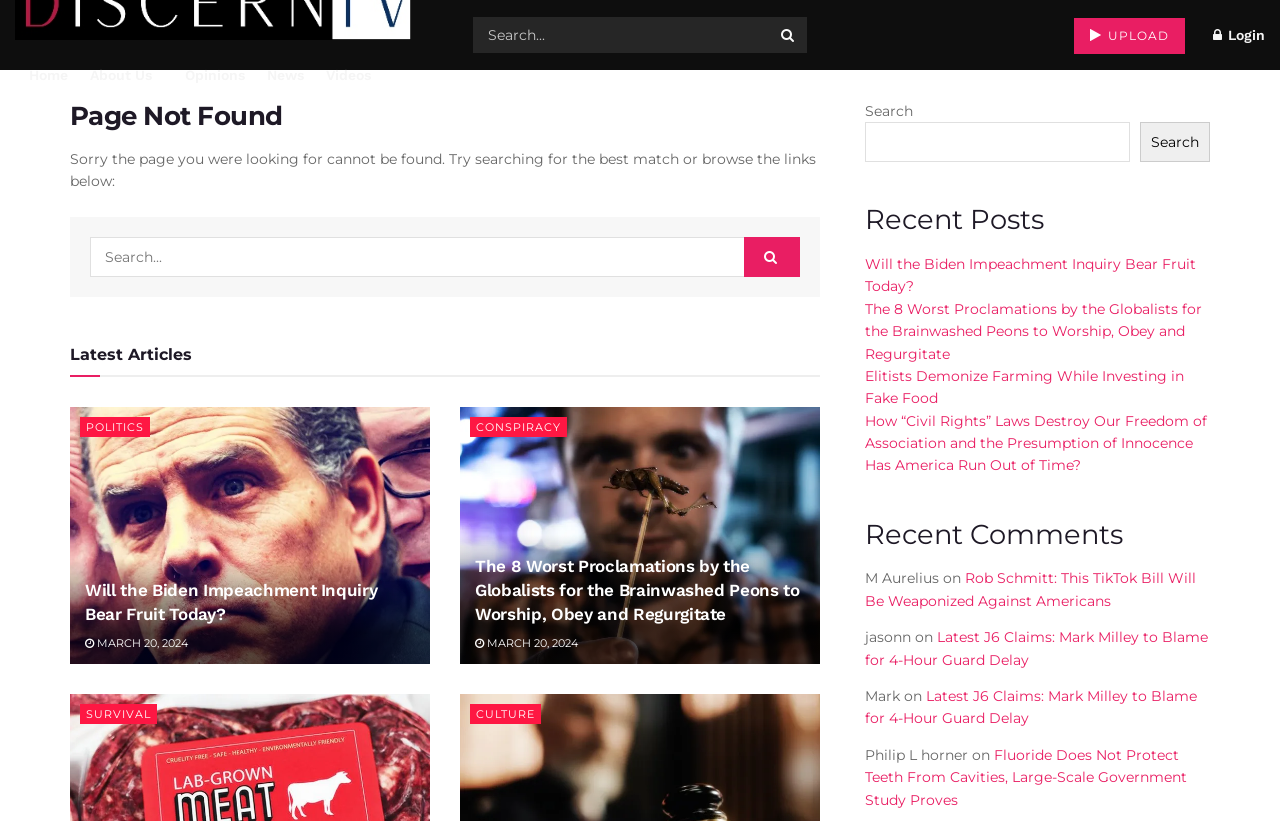Identify the bounding box coordinates for the element you need to click to achieve the following task: "Upload a file". The coordinates must be four float values ranging from 0 to 1, formatted as [left, top, right, bottom].

[0.839, 0.022, 0.926, 0.066]